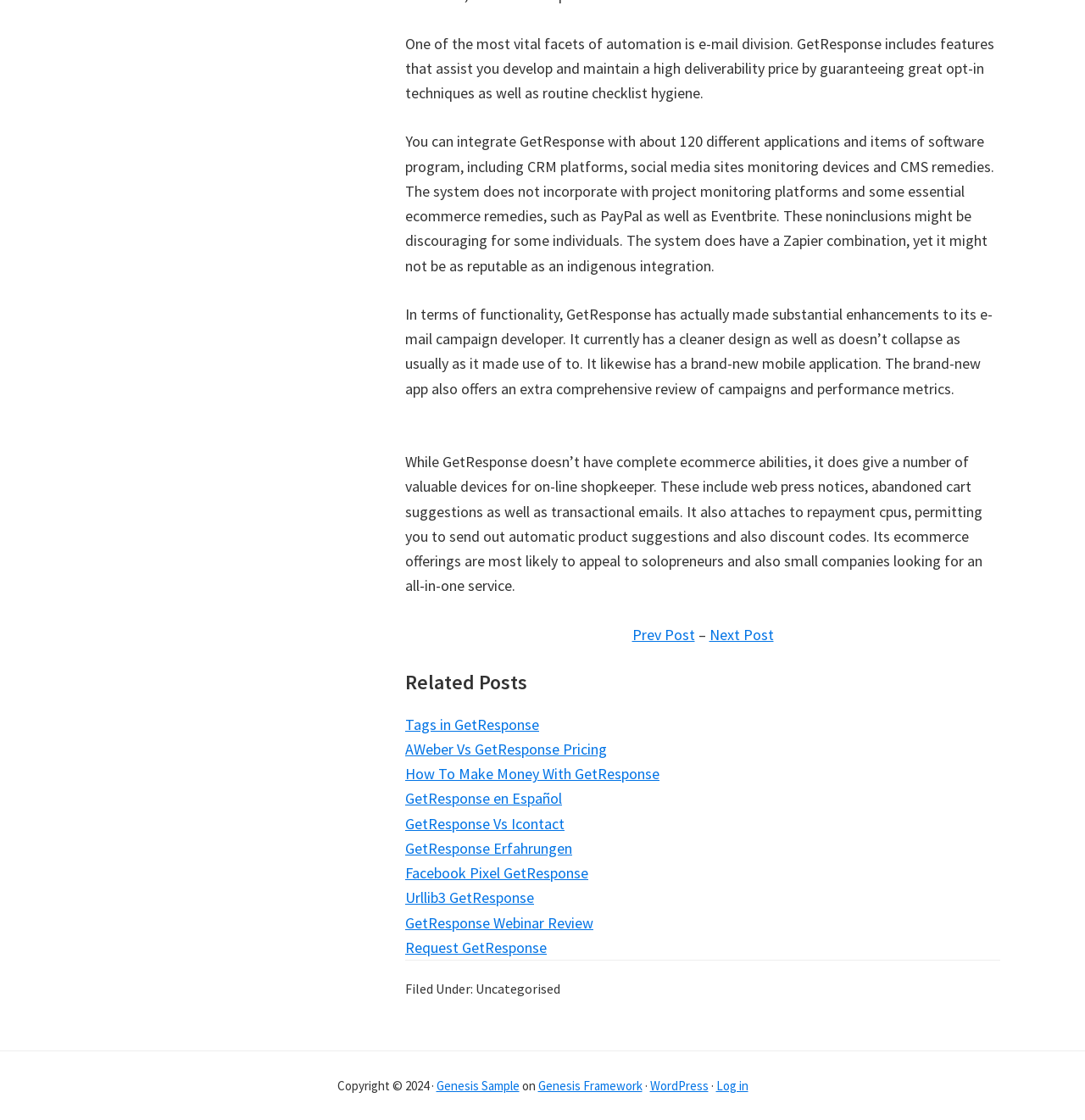Use a single word or phrase to answer the question:
What is the name of the new mobile app mentioned?

Not specified